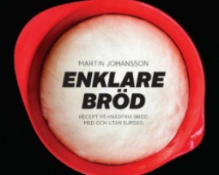Look at the image and write a detailed answer to the question: 
What language is the title 'ENKLARE BRÖD' in?

The caption translates the title 'ENKLARE BRÖD' to 'Simpler Bread' in English, indicating that the original title is in Swedish.